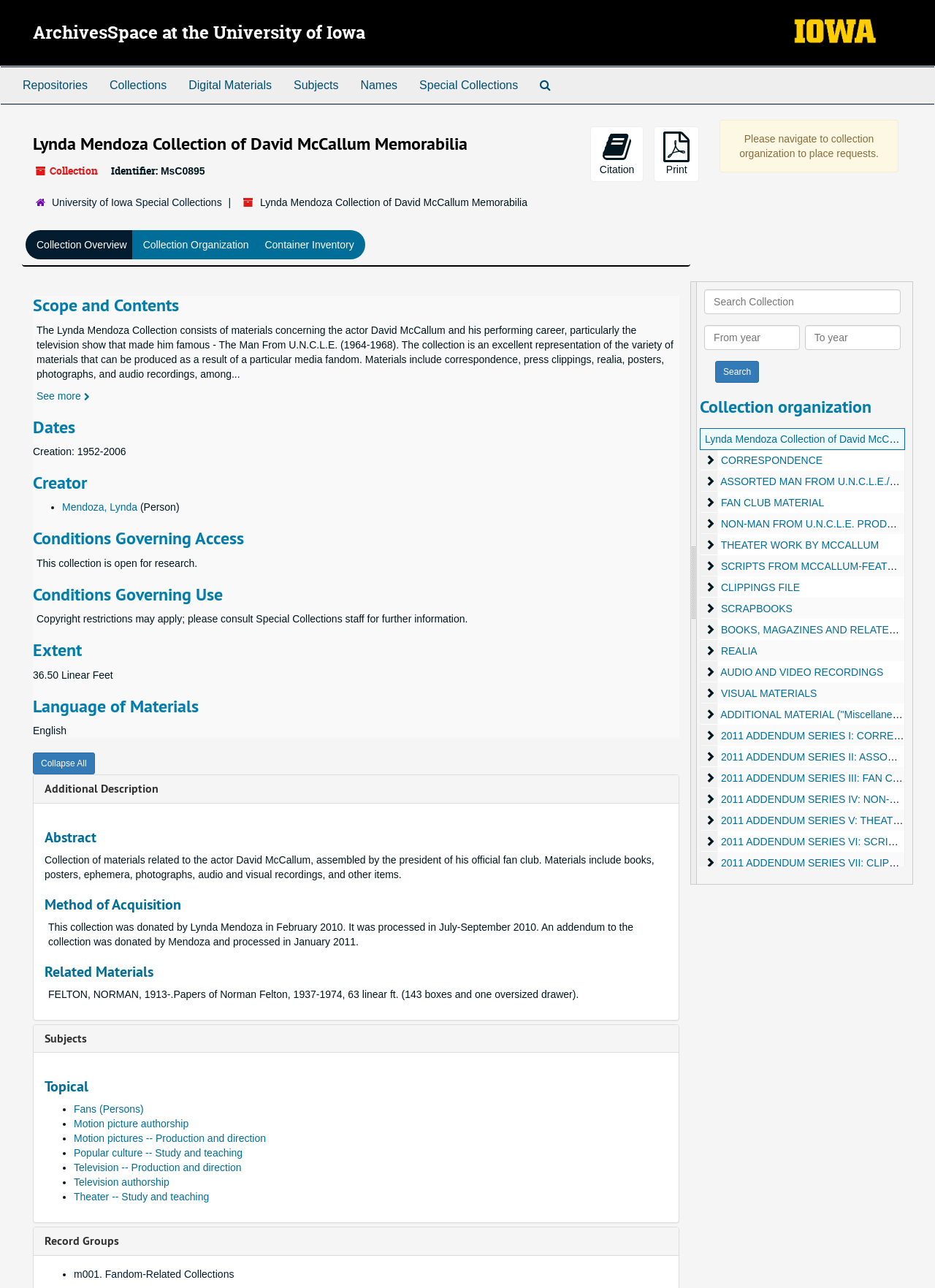Identify the bounding box coordinates of the section that should be clicked to achieve the task described: "Expand the 'Additional Description' section".

[0.048, 0.606, 0.17, 0.618]